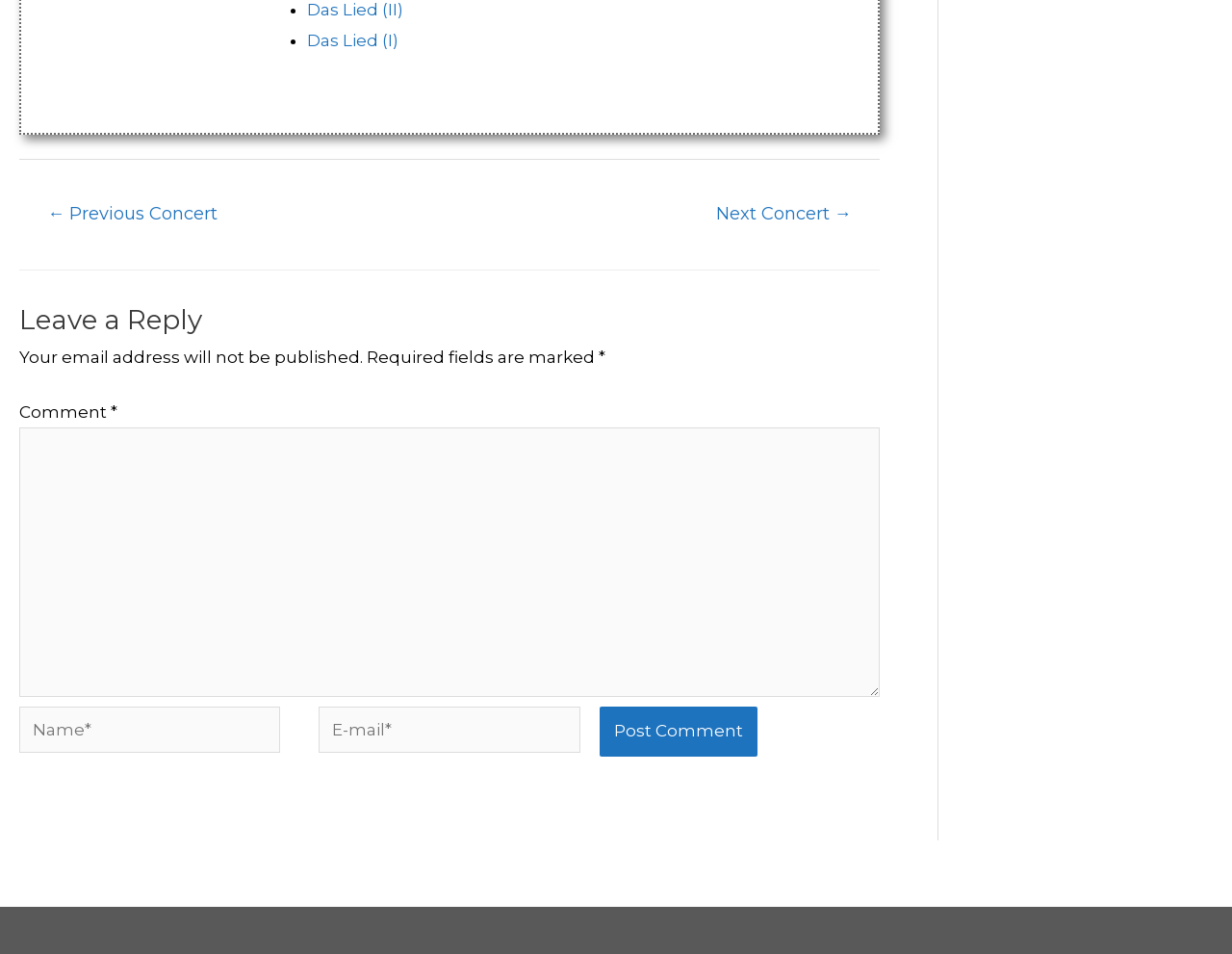Predict the bounding box for the UI component with the following description: "Social Media".

None